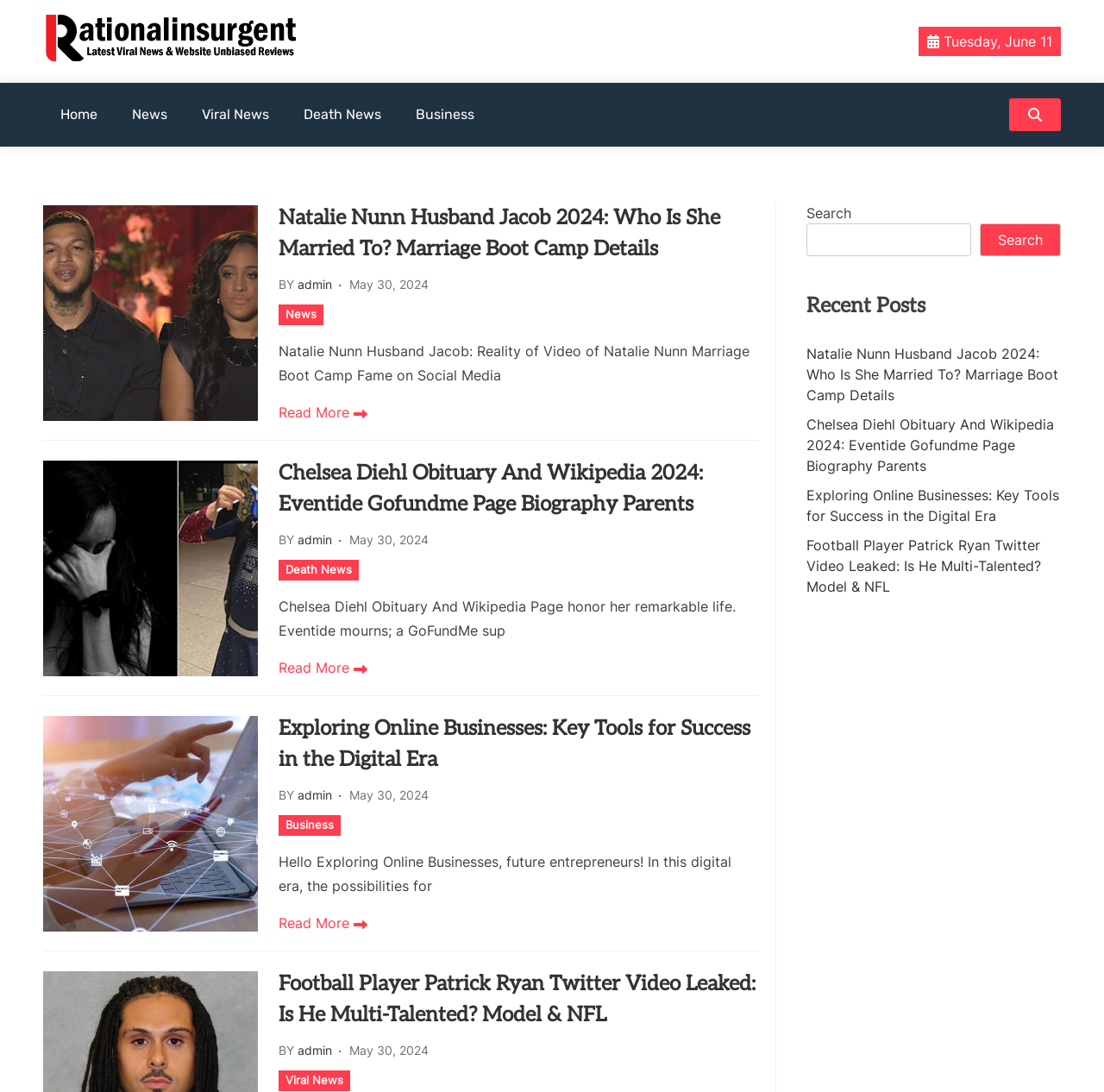Indicate the bounding box coordinates of the element that needs to be clicked to satisfy the following instruction: "Explore online businesses". The coordinates should be four float numbers between 0 and 1, i.e., [left, top, right, bottom].

[0.253, 0.653, 0.686, 0.71]